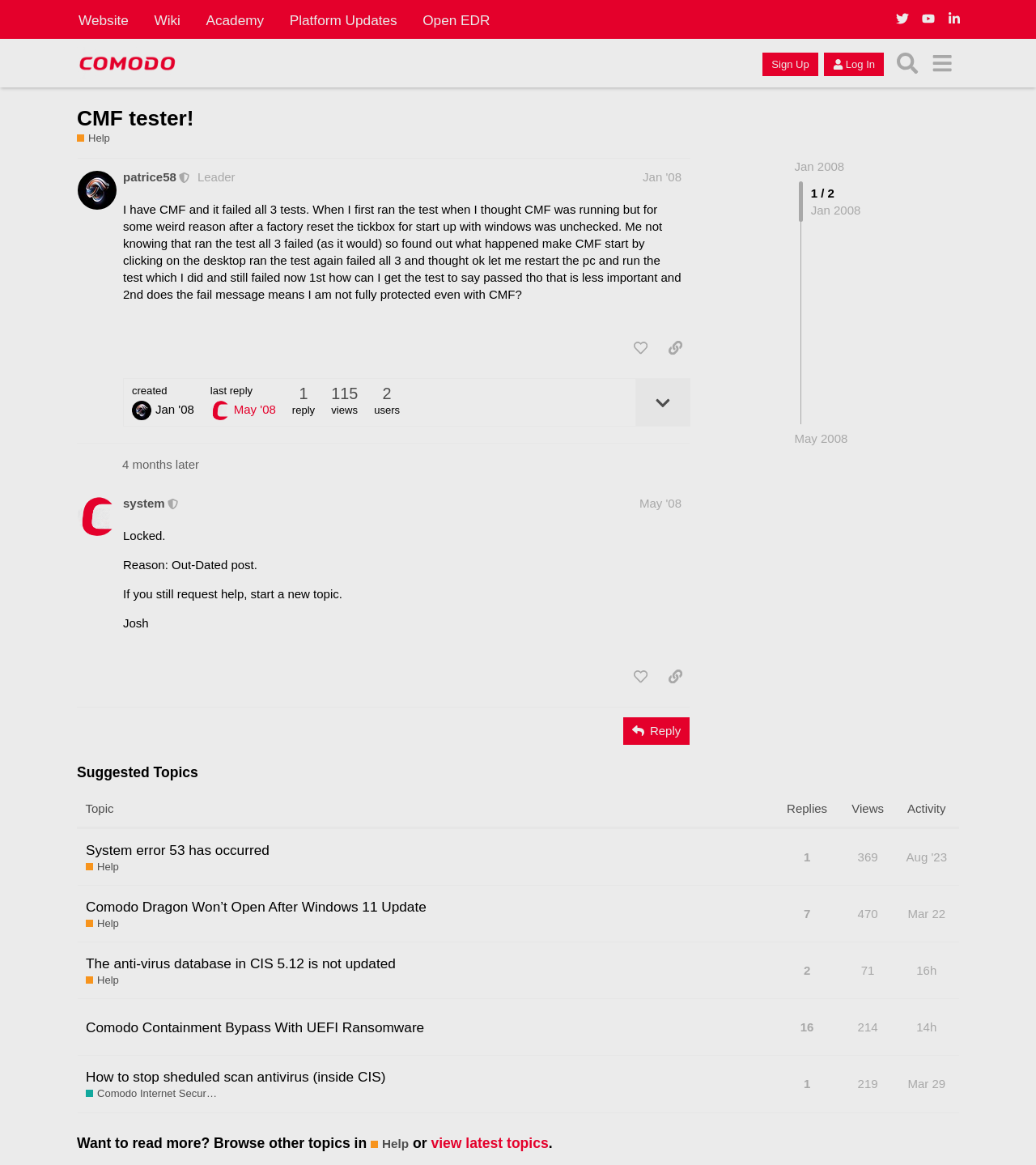Please mark the clickable region by giving the bounding box coordinates needed to complete this instruction: "Click on the 'Reply' button".

[0.602, 0.615, 0.666, 0.639]